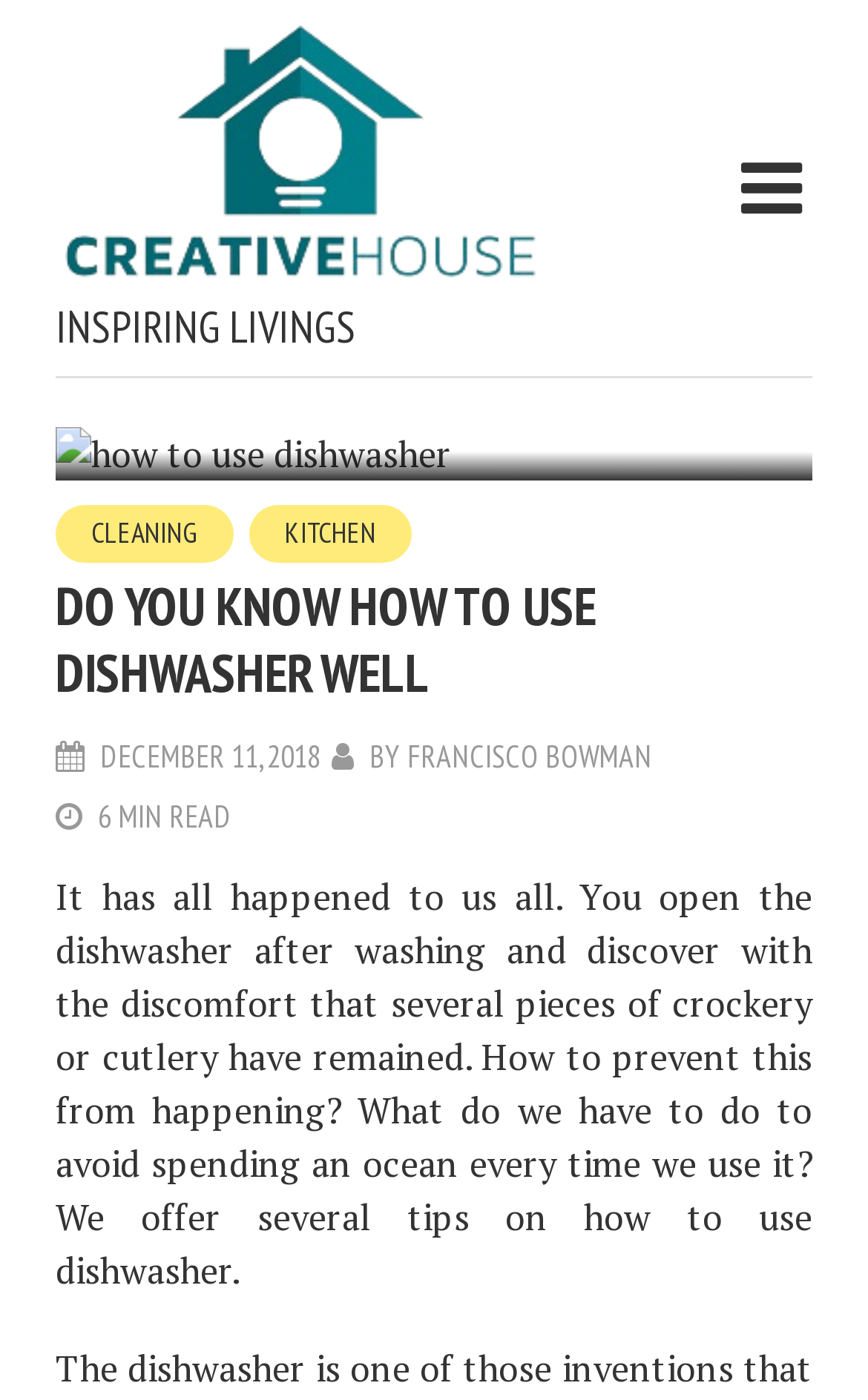Provide the bounding box coordinates of the UI element this sentence describes: "Francisco Bowman".

[0.469, 0.526, 0.751, 0.555]